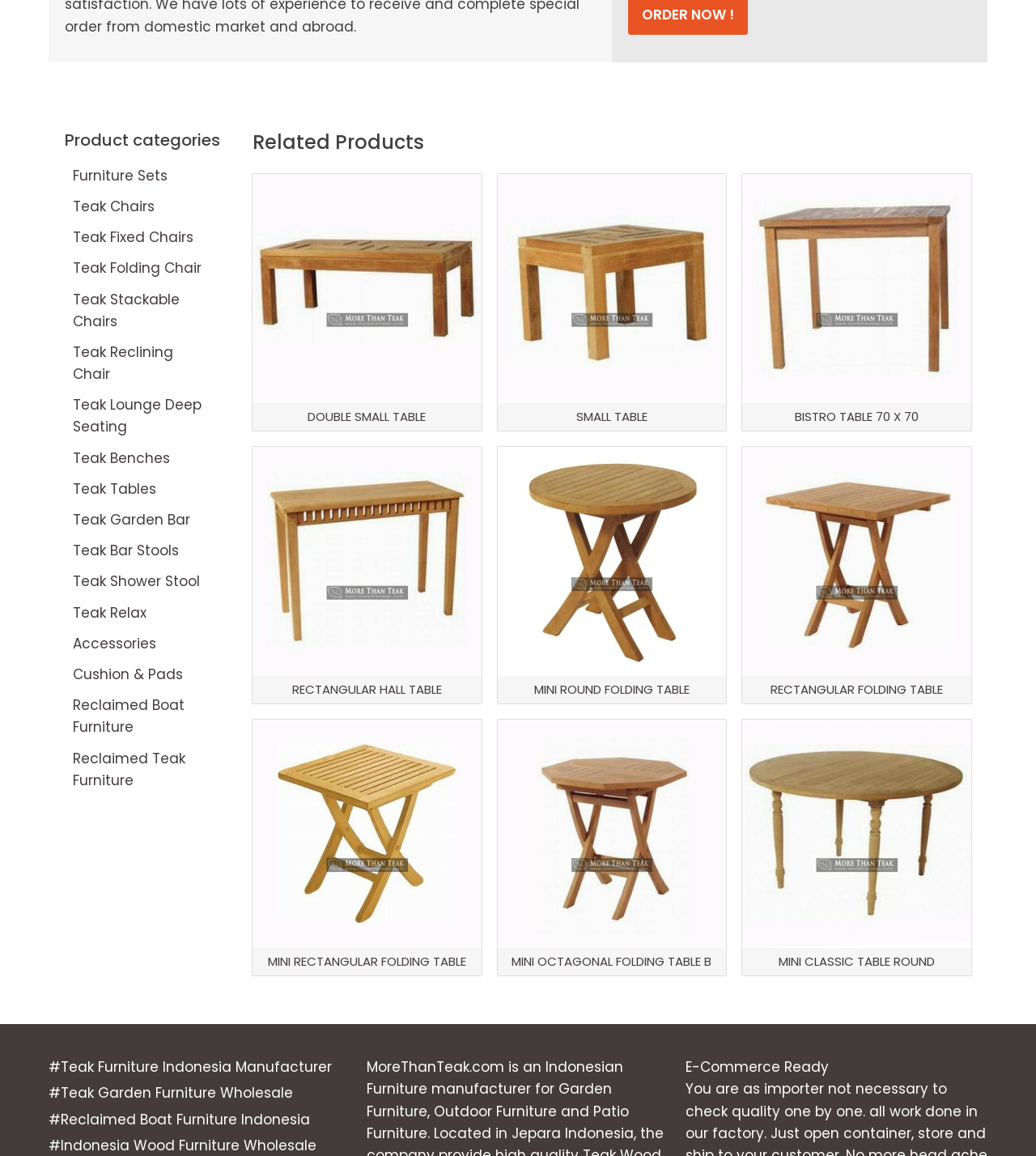What is the relationship between 'Reclaimed Boat Furniture' and 'Reclaimed Teak Furniture'?
Respond with a short answer, either a single word or a phrase, based on the image.

They are related products